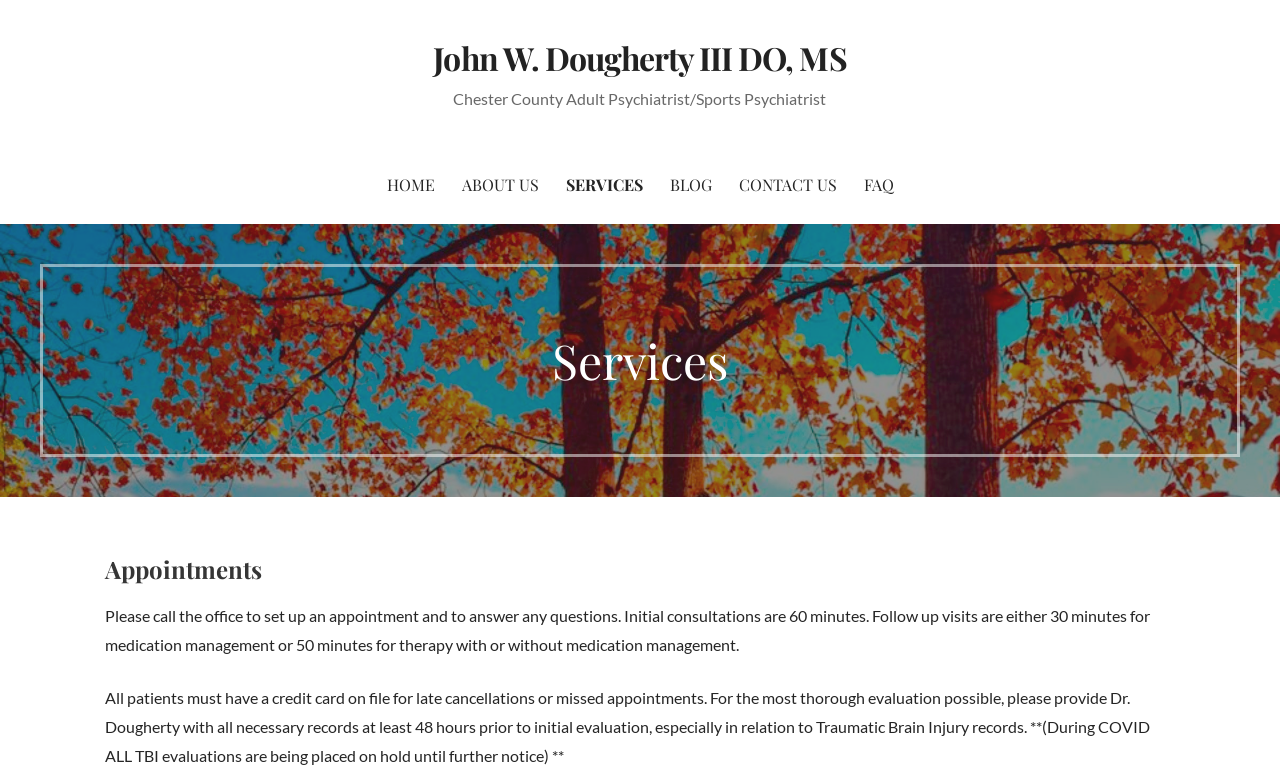What type of records should be provided to Dr. Dougherty? Based on the screenshot, please respond with a single word or phrase.

Traumatic Brain Injury records